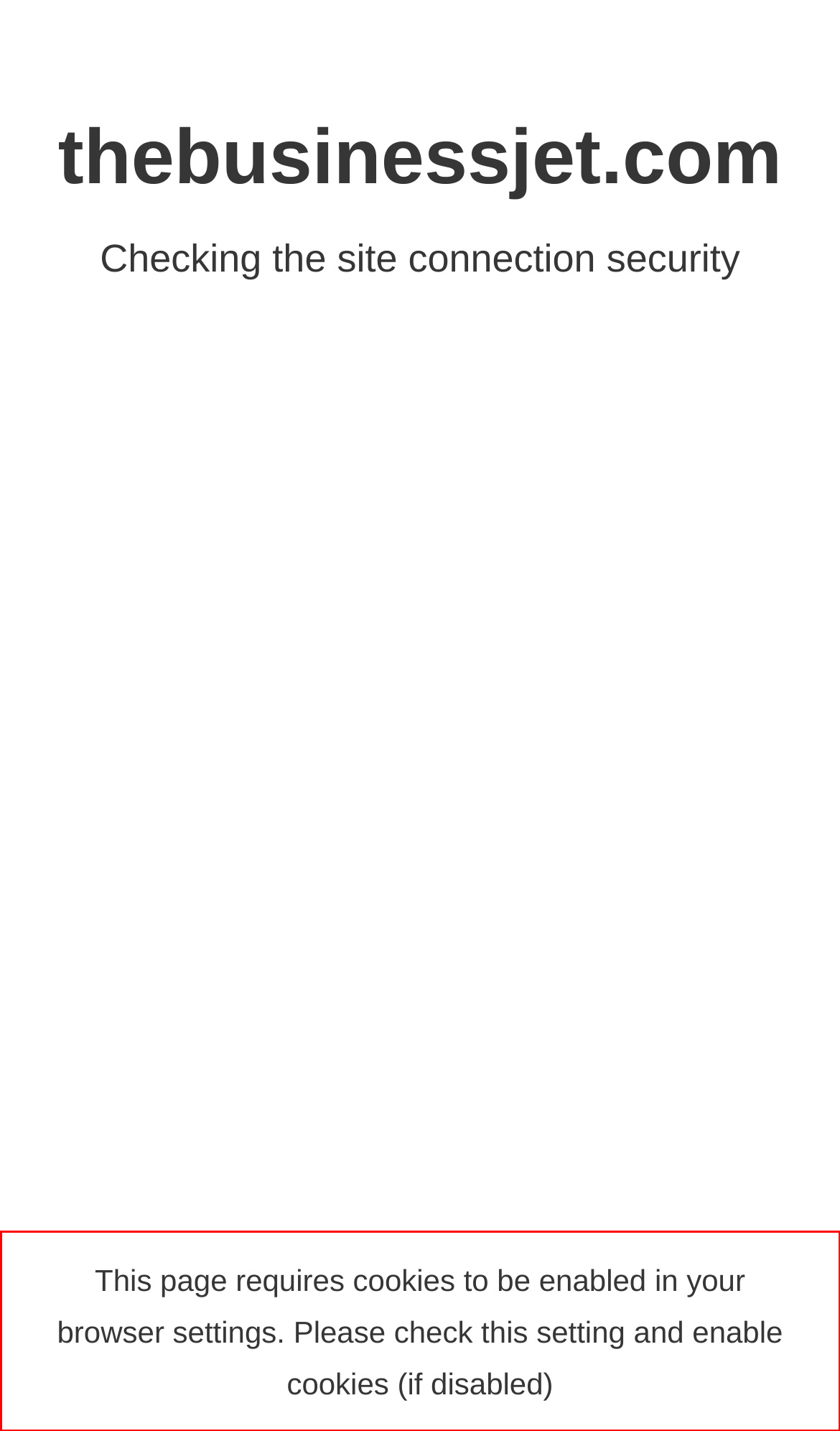Given a screenshot of a webpage containing a red bounding box, perform OCR on the text within this red bounding box and provide the text content.

This page requires cookies to be enabled in your browser settings. Please check this setting and enable cookies (if disabled)